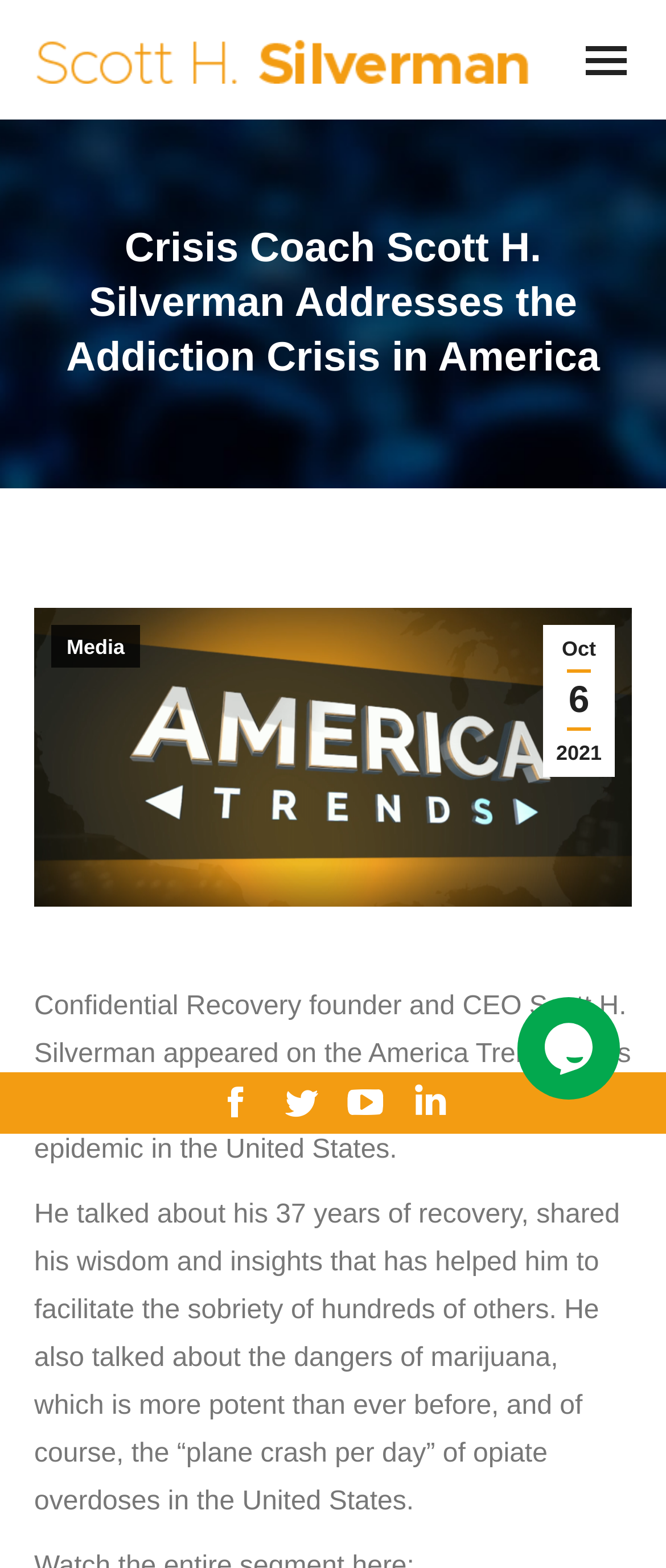Is there a chat widget?
Please provide a comprehensive answer to the question based on the webpage screenshot.

The Iframe element at [0.777, 0.632, 0.949, 0.701] is labeled as 'chat widget', indicating the presence of a chat widget on the webpage.